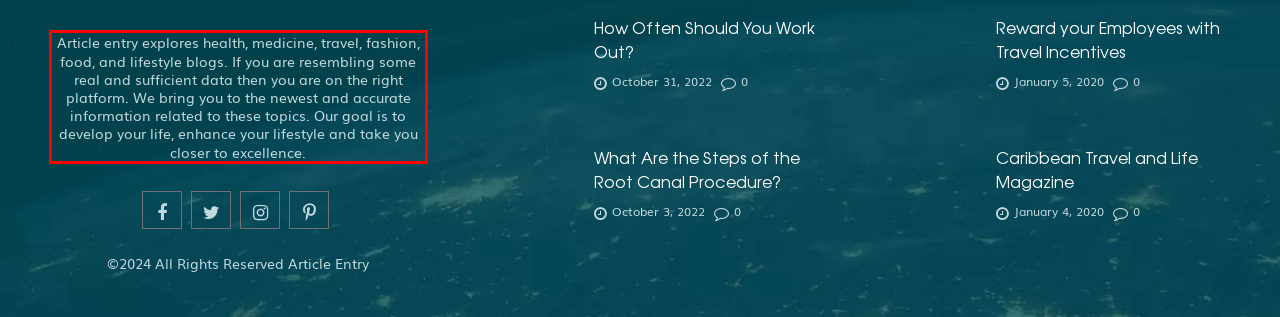Examine the screenshot of the webpage, locate the red bounding box, and generate the text contained within it.

Article entry explores health, medicine, travel, fashion, food, and lifestyle blogs. If you are resembling some real and sufficient data then you are on the right platform. We bring you to the newest and accurate information related to these topics. Our goal is to develop your life, enhance your lifestyle and take you closer to excellence.